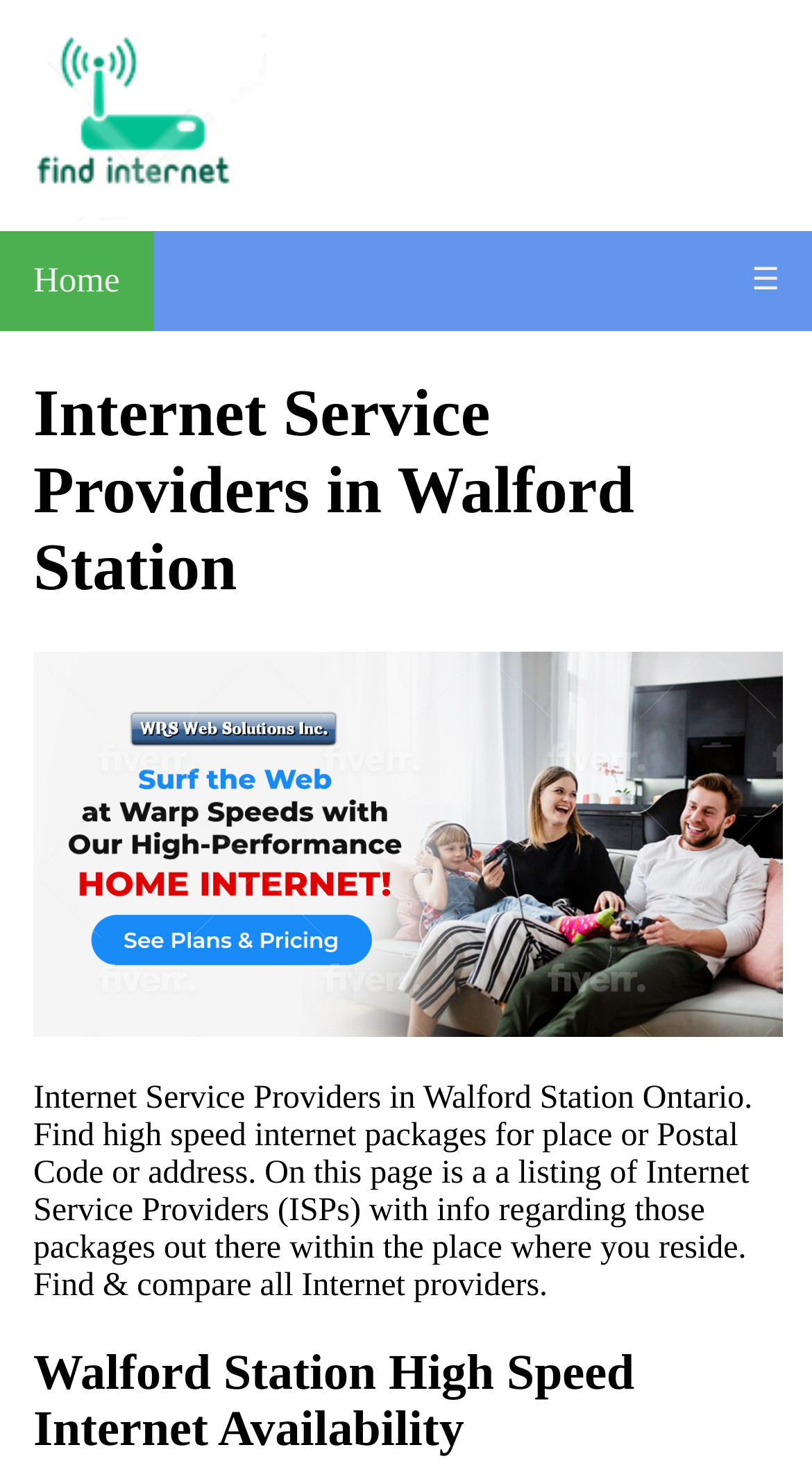Observe the image and answer the following question in detail: What is the location focused on this webpage?

The webpage's title and content suggest that it is focused on providing information about internet service providers in Walford Station, Ontario.